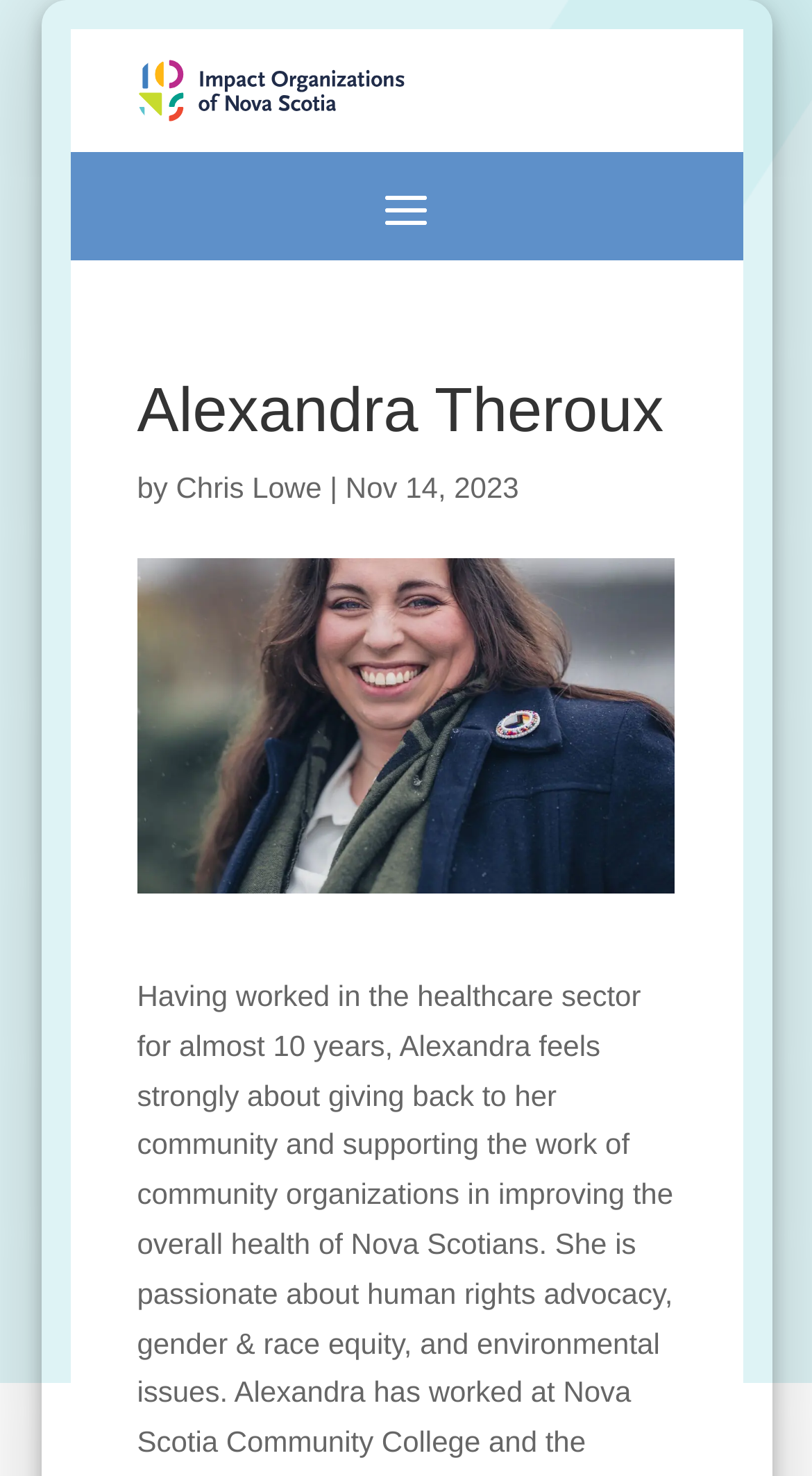Please provide a comprehensive response to the question below by analyzing the image: 
What is the purpose of the link on the webpage?

I determined the answer by examining the link element, which is a common UI element used for navigation. The presence of a link suggests that it is intended to take the user to another webpage or a different section of the current webpage.